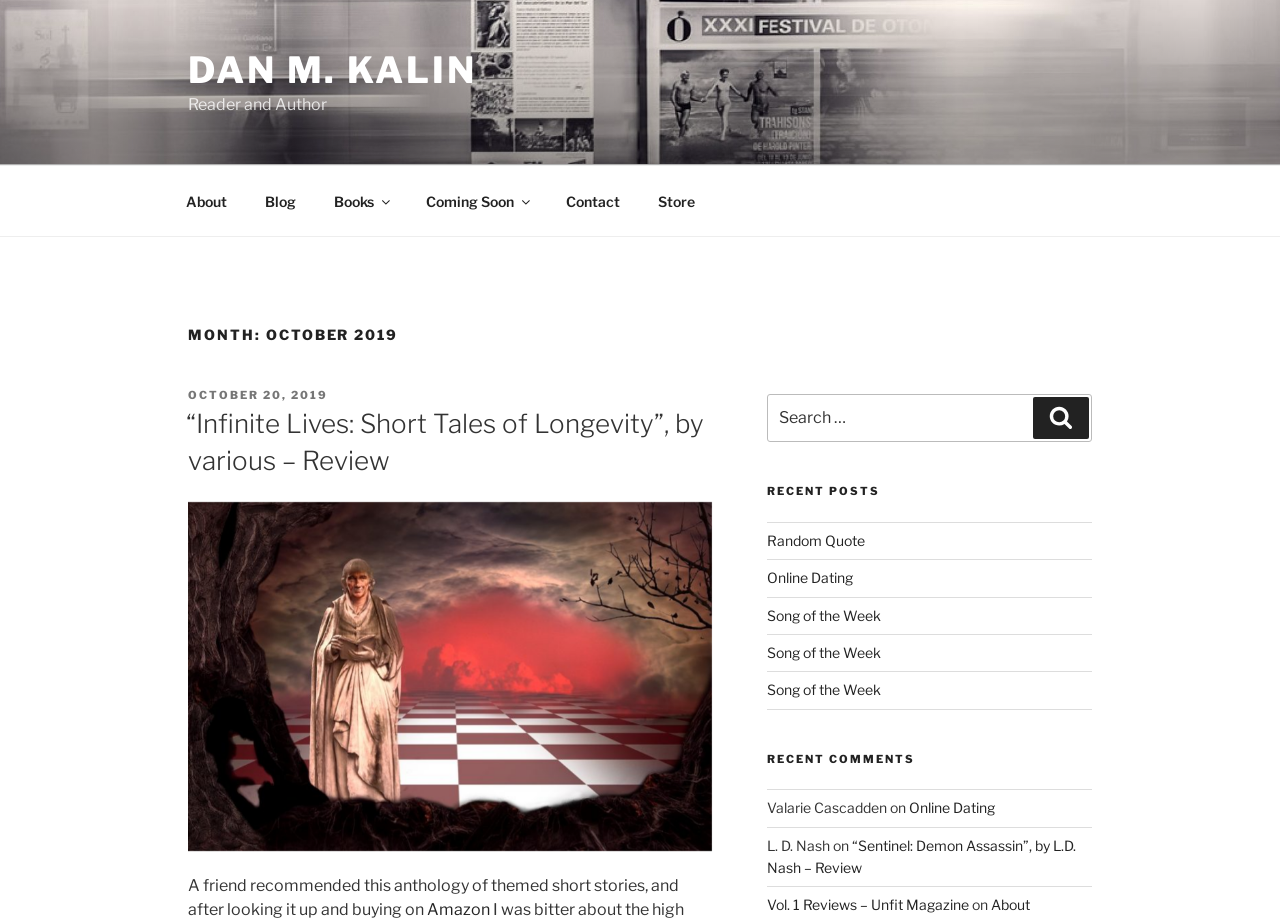Please identify the bounding box coordinates of the element I should click to complete this instruction: 'Read the 'Infinite Lives: Short Tales of Longevity' review'. The coordinates should be given as four float numbers between 0 and 1, like this: [left, top, right, bottom].

[0.145, 0.445, 0.55, 0.518]